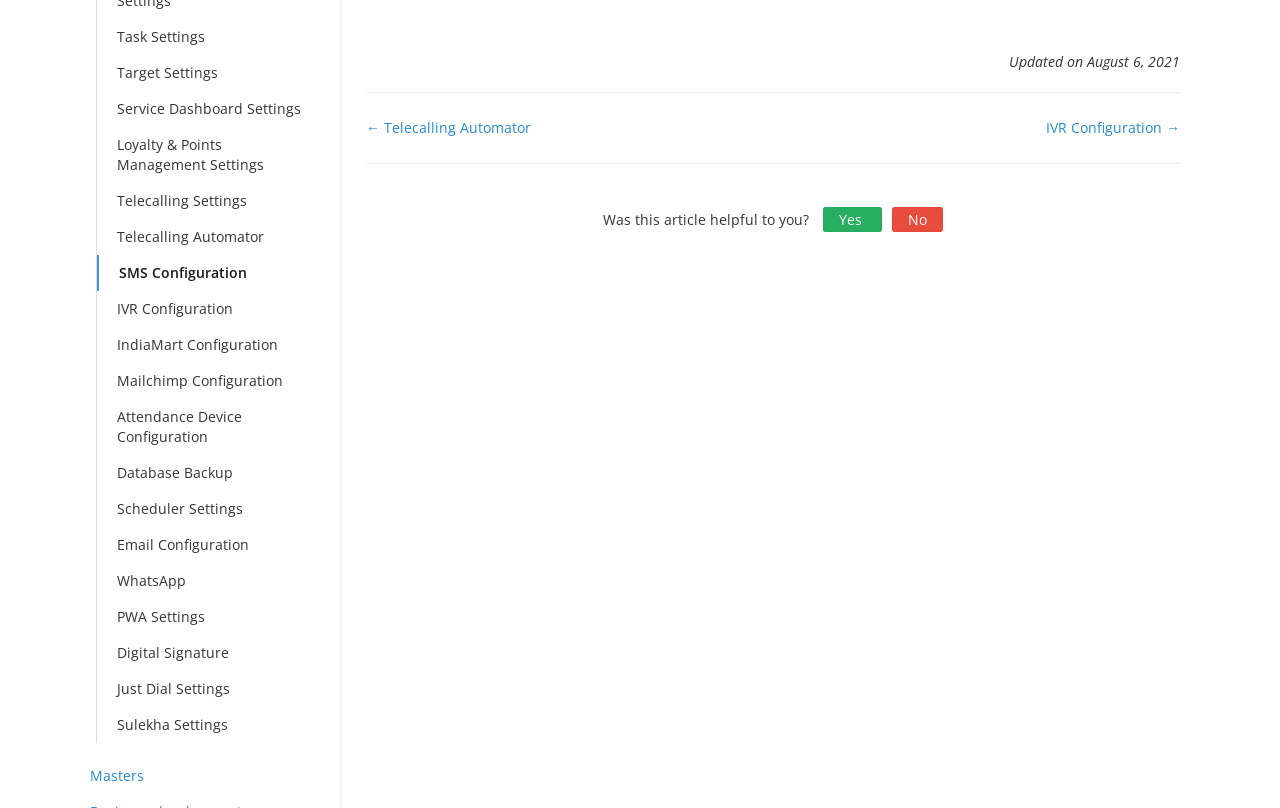Using the information from the screenshot, answer the following question thoroughly:
What is the function of the 'Telecalling Automator' link?

The 'Telecalling Automator' link is probably used to automate telecalling processes, making it easier for users to manage their telecalling tasks.